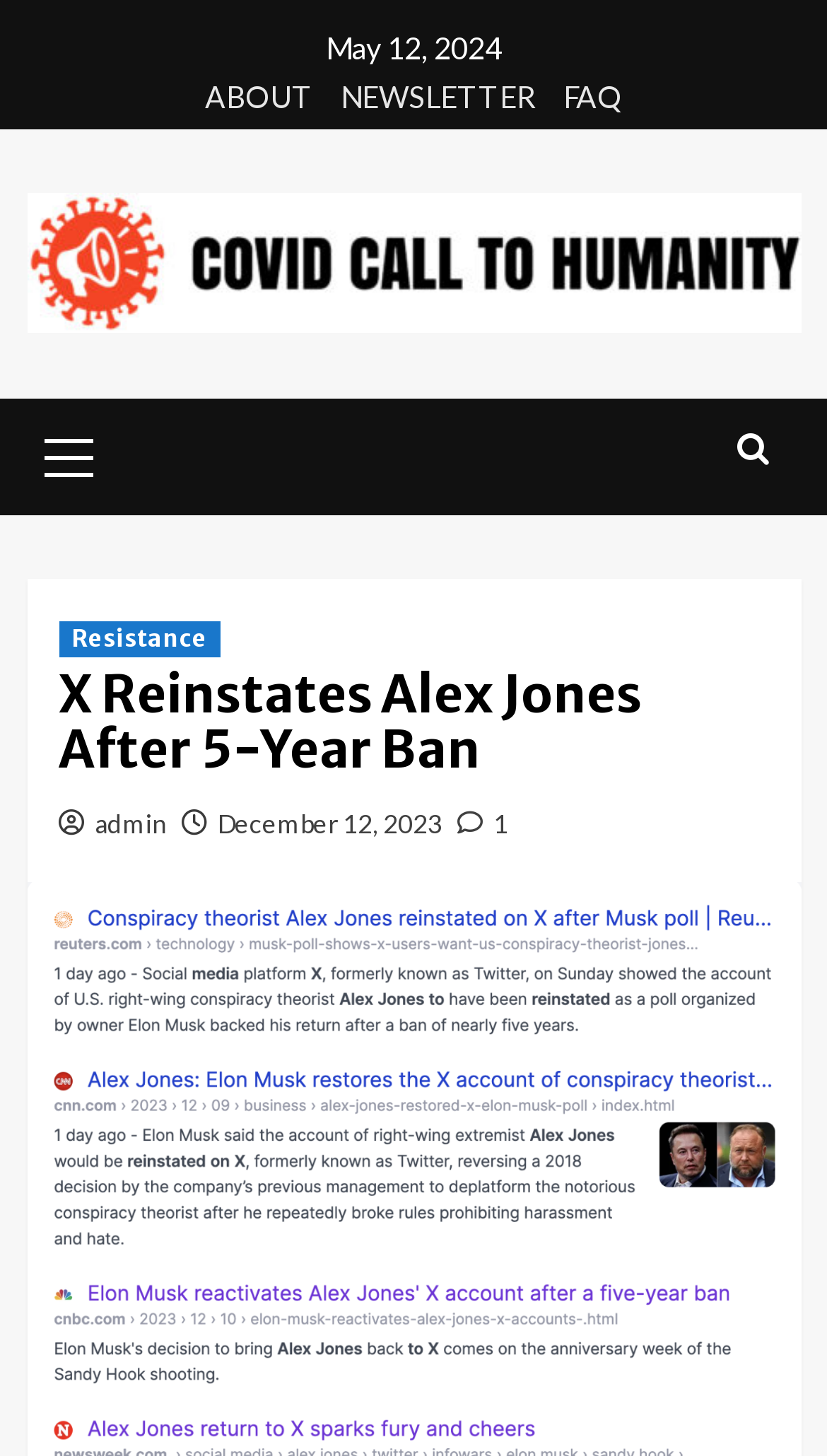Please specify the coordinates of the bounding box for the element that should be clicked to carry out this instruction: "Read the article X Reinstates Alex Jones After 5-Year Ban". The coordinates must be four float numbers between 0 and 1, formatted as [left, top, right, bottom].

[0.071, 0.458, 0.929, 0.535]